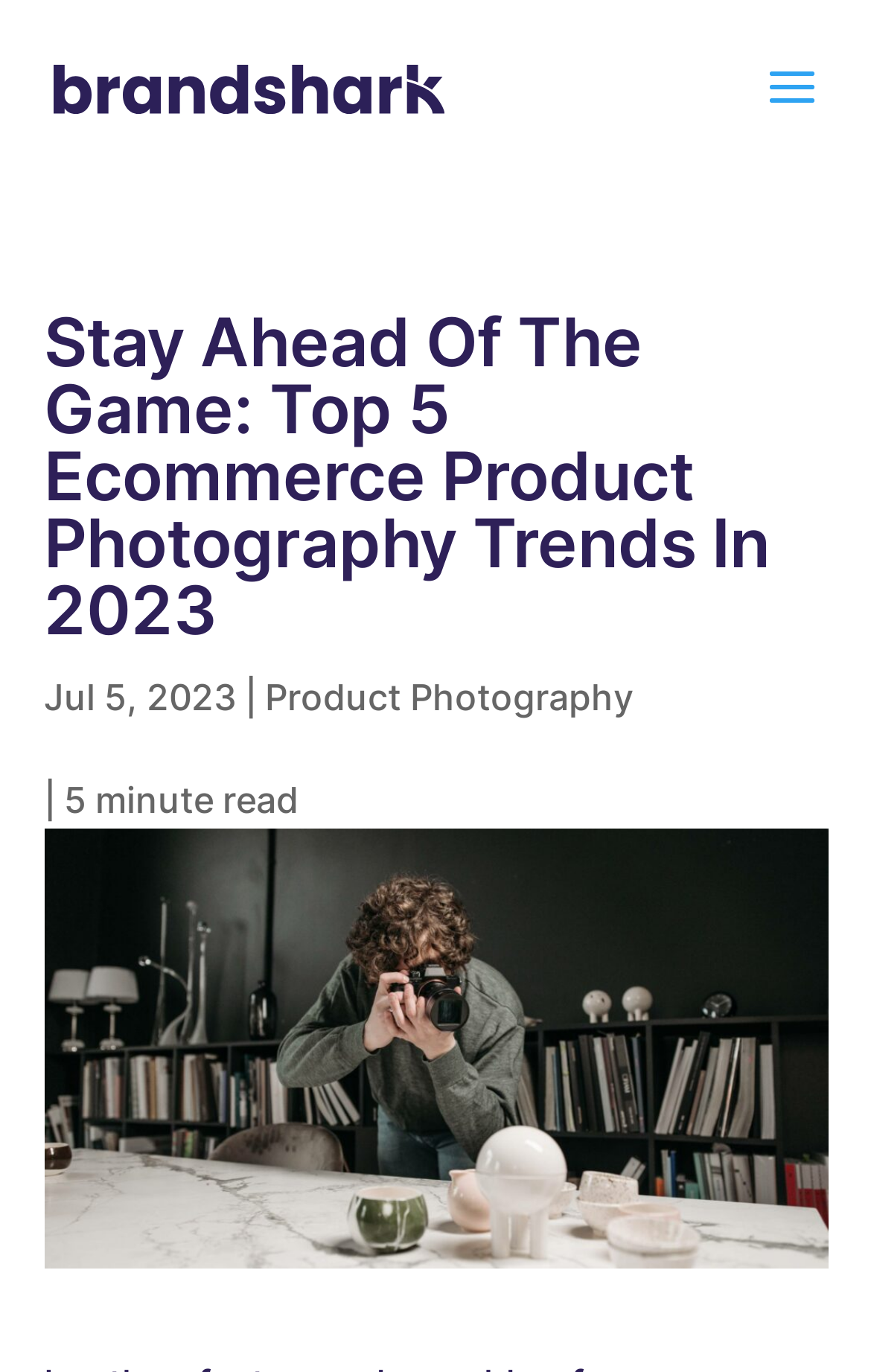How long does it take to read the article?
Please give a well-detailed answer to the question.

I found the reading time of the article by looking at the text element that says '| 5 minute read' which is located below the main heading and above the image.